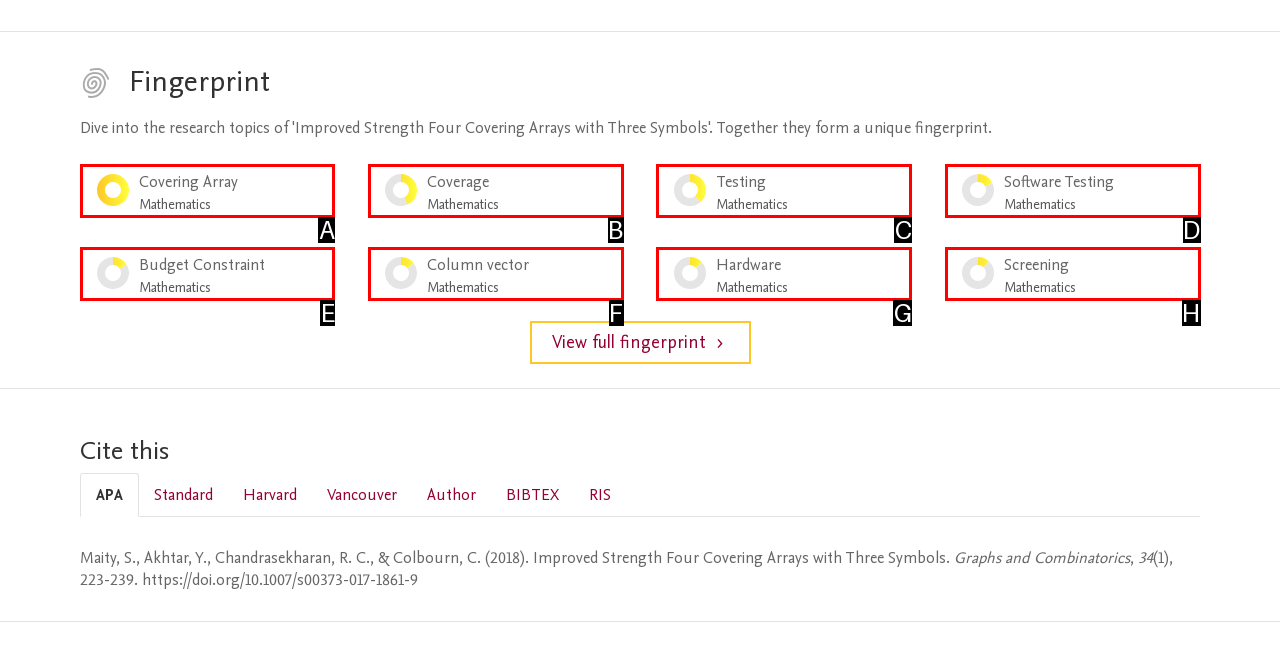Choose the HTML element that best fits the description: Software Testing Mathematics 17%. Answer with the option's letter directly.

D